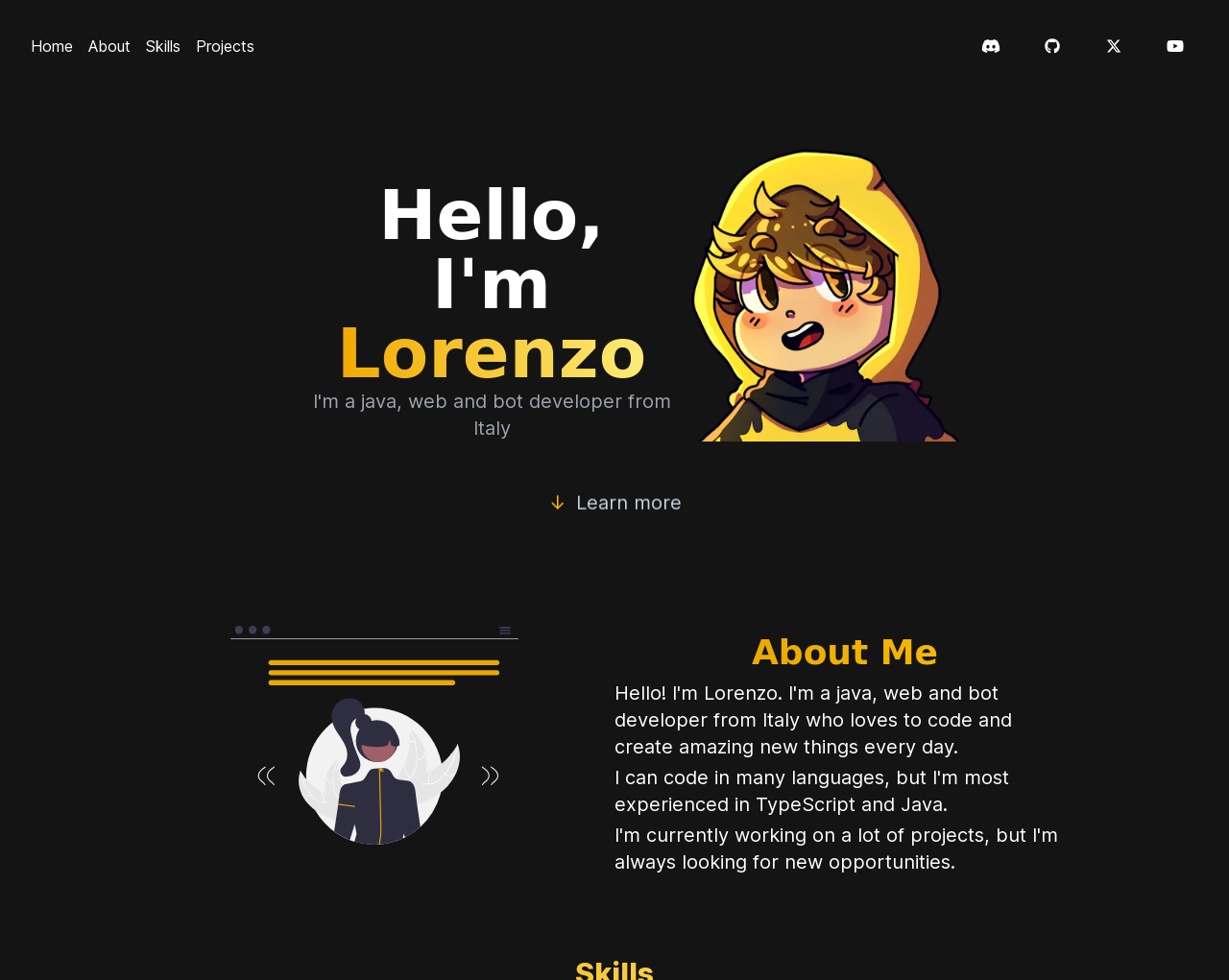Pinpoint the bounding box coordinates of the area that should be clicked to complete the following instruction: "check Lorenzo's GitHub profile". The coordinates must be given as four float numbers between 0 and 1, i.e., [left, top, right, bottom].

[0.838, 0.035, 0.875, 0.059]